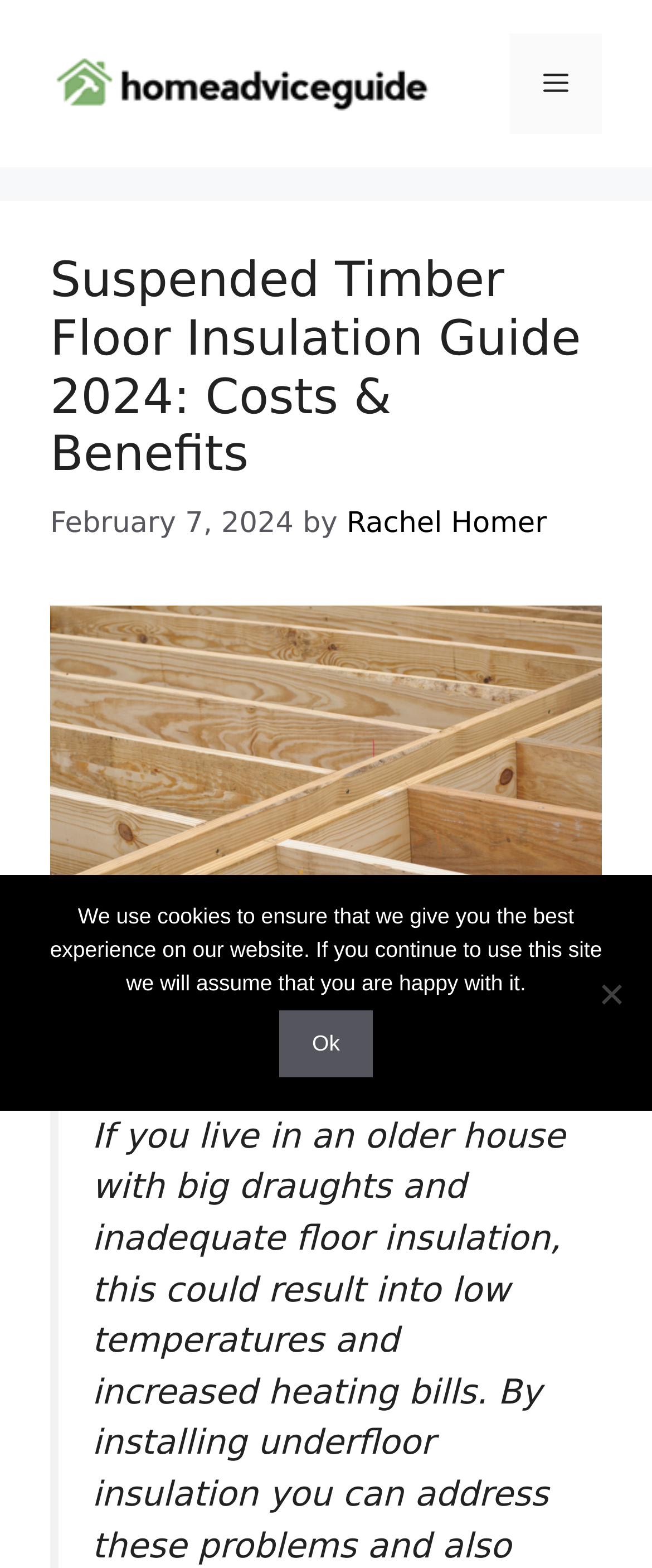Find the bounding box coordinates of the UI element according to this description: "Menu".

[0.782, 0.021, 0.923, 0.085]